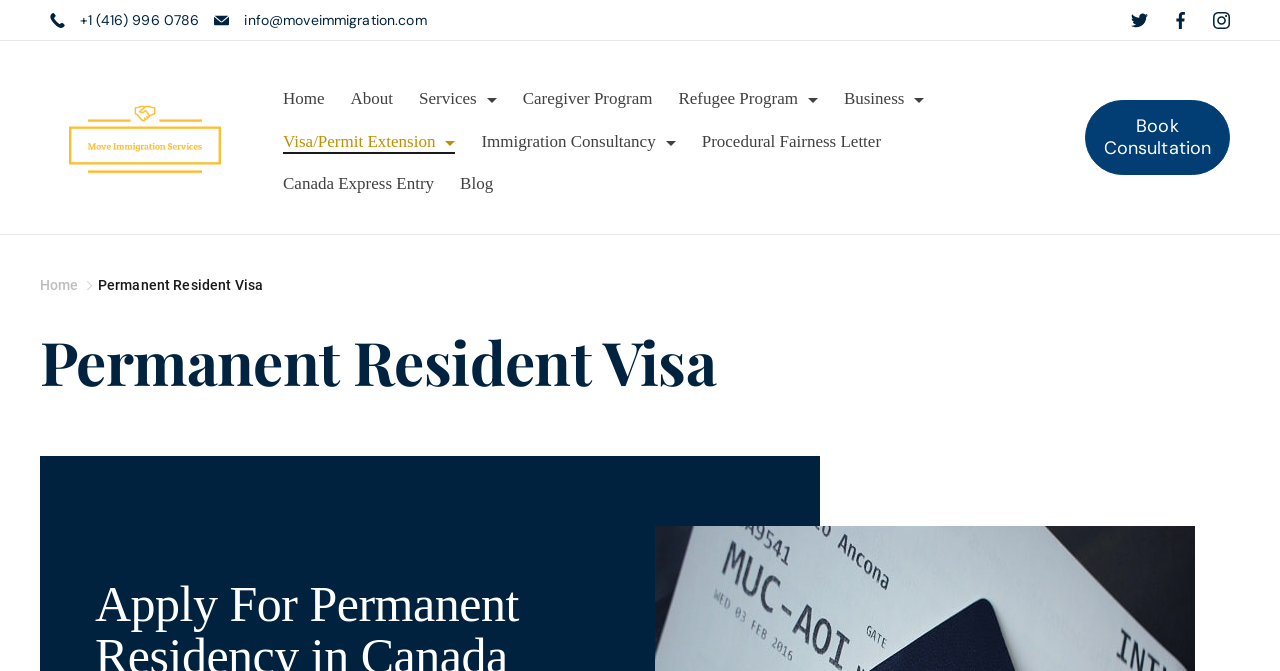Determine the bounding box coordinates of the clickable region to execute the instruction: "Book a consultation with the immigration service". The coordinates should be four float numbers between 0 and 1, denoted as [left, top, right, bottom].

[0.848, 0.149, 0.961, 0.261]